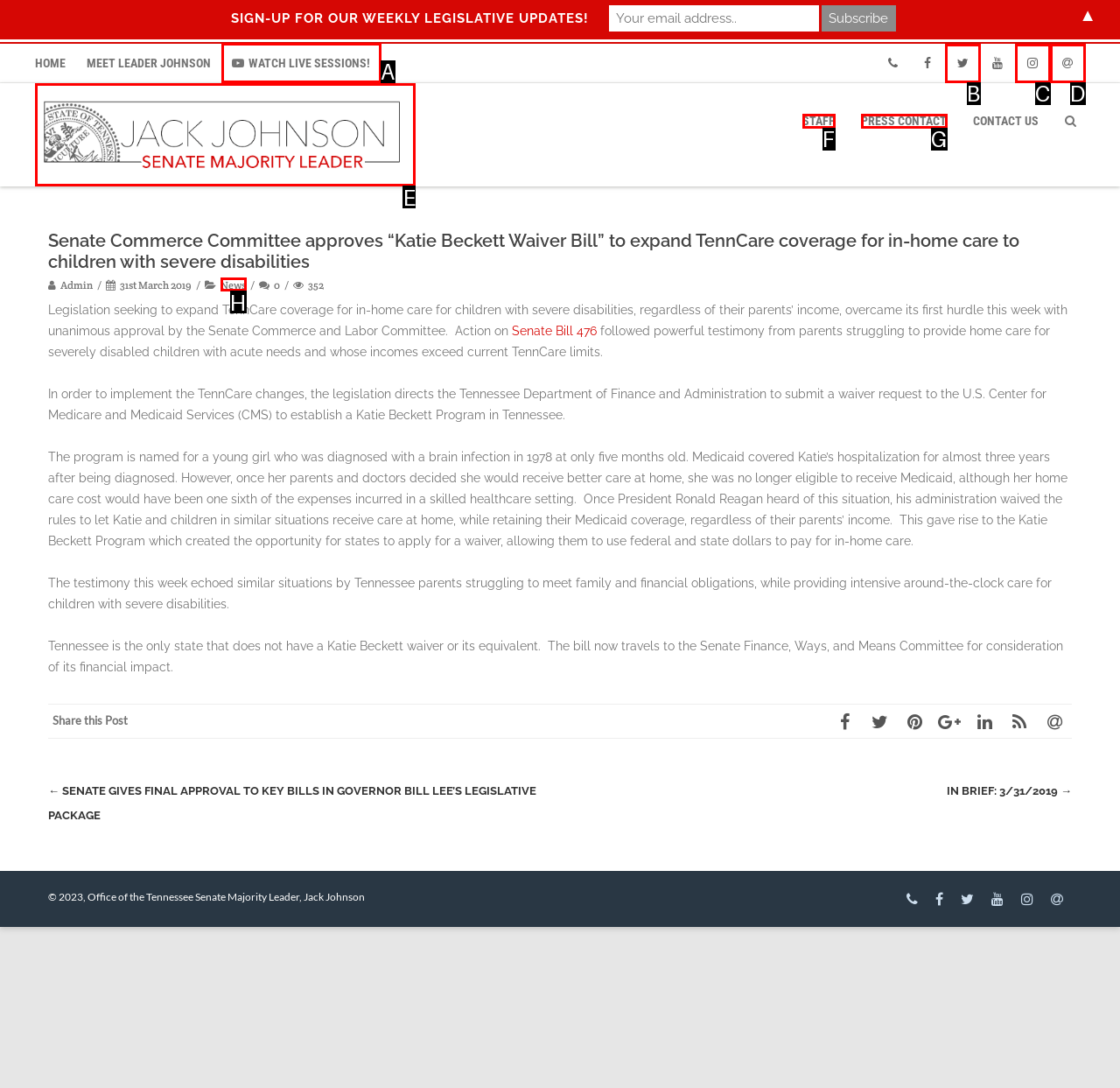Identify which lettered option completes the task: Watch live sessions. Provide the letter of the correct choice.

A